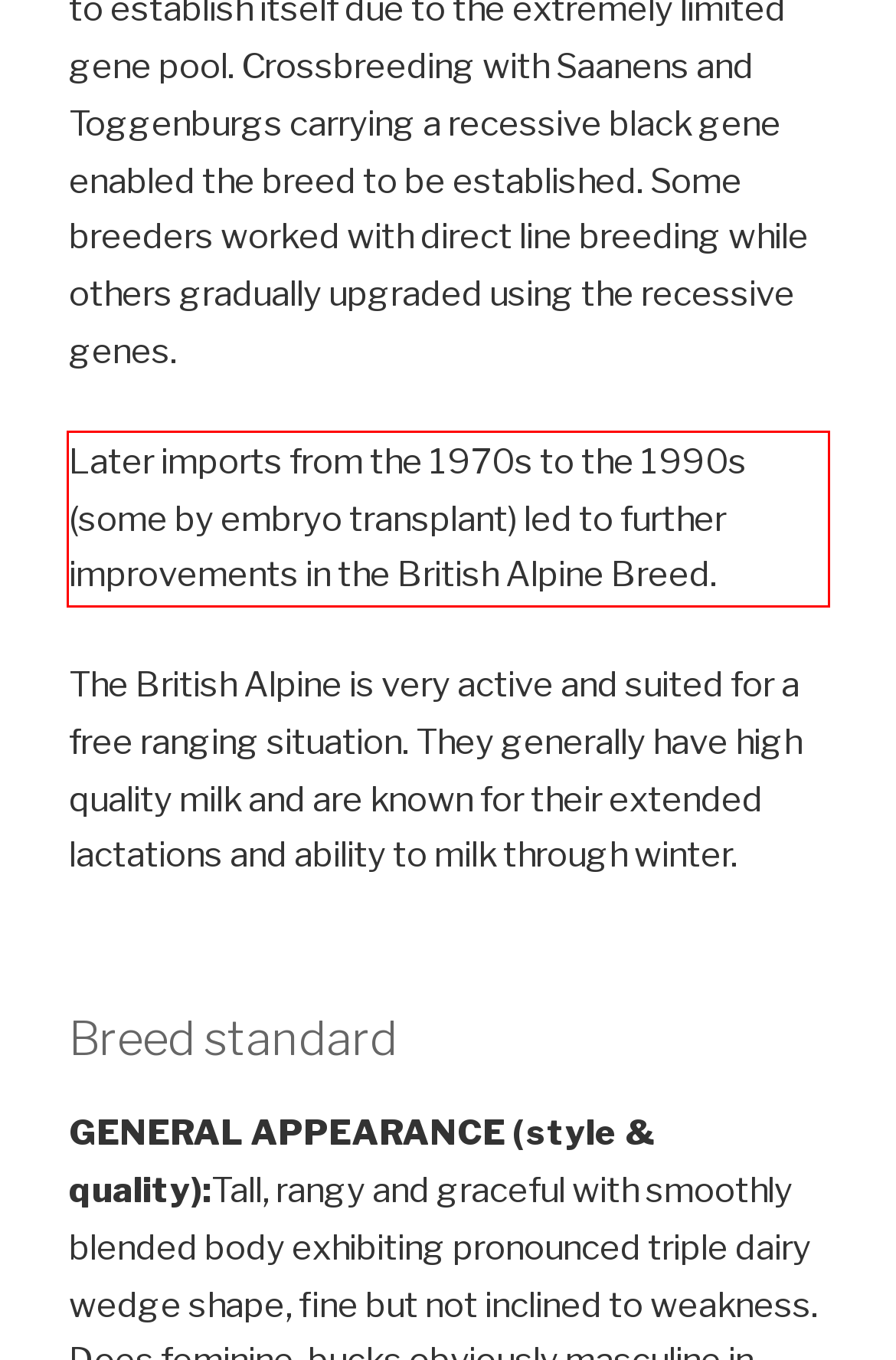Using the provided webpage screenshot, identify and read the text within the red rectangle bounding box.

Later imports from the 1970s to the 1990s (some by embryo transplant) led to further improvements in the British Alpine Breed.